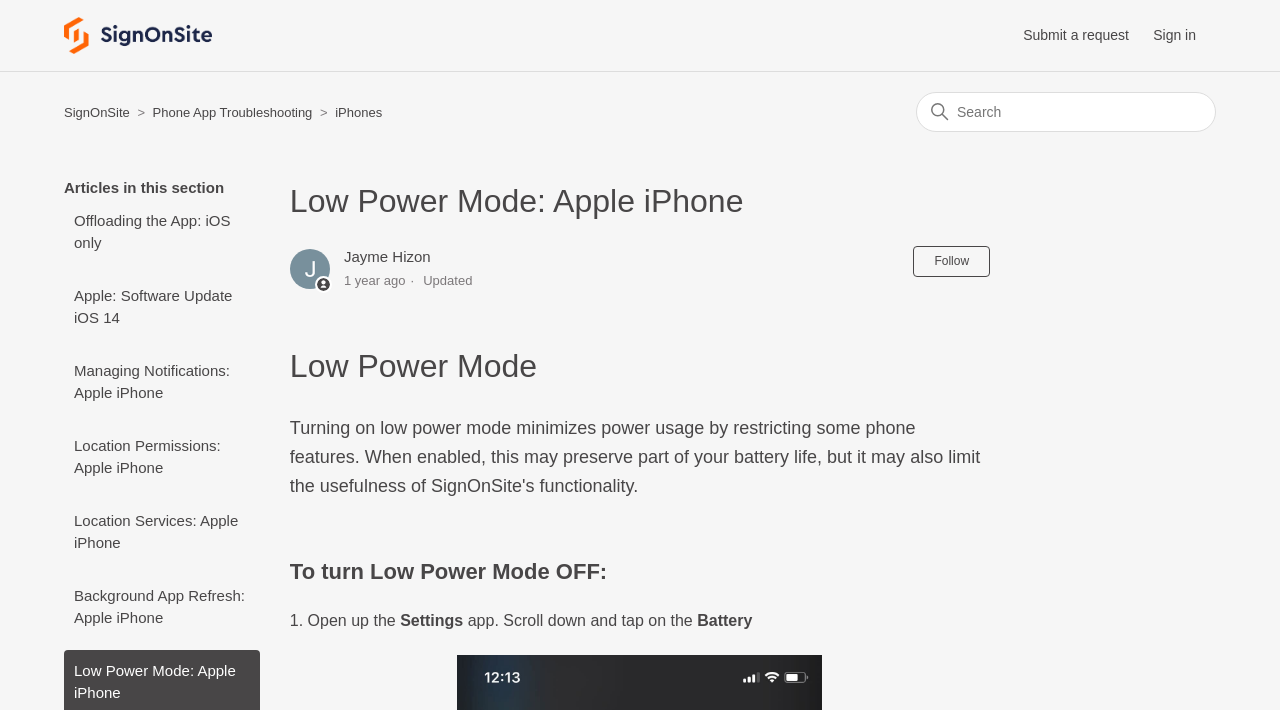With reference to the image, please provide a detailed answer to the following question: What is the name of the help center?

The name of the help center can be found by looking at the link element that contains the help center's name, which is 'SignOnSite Help Center home page'.